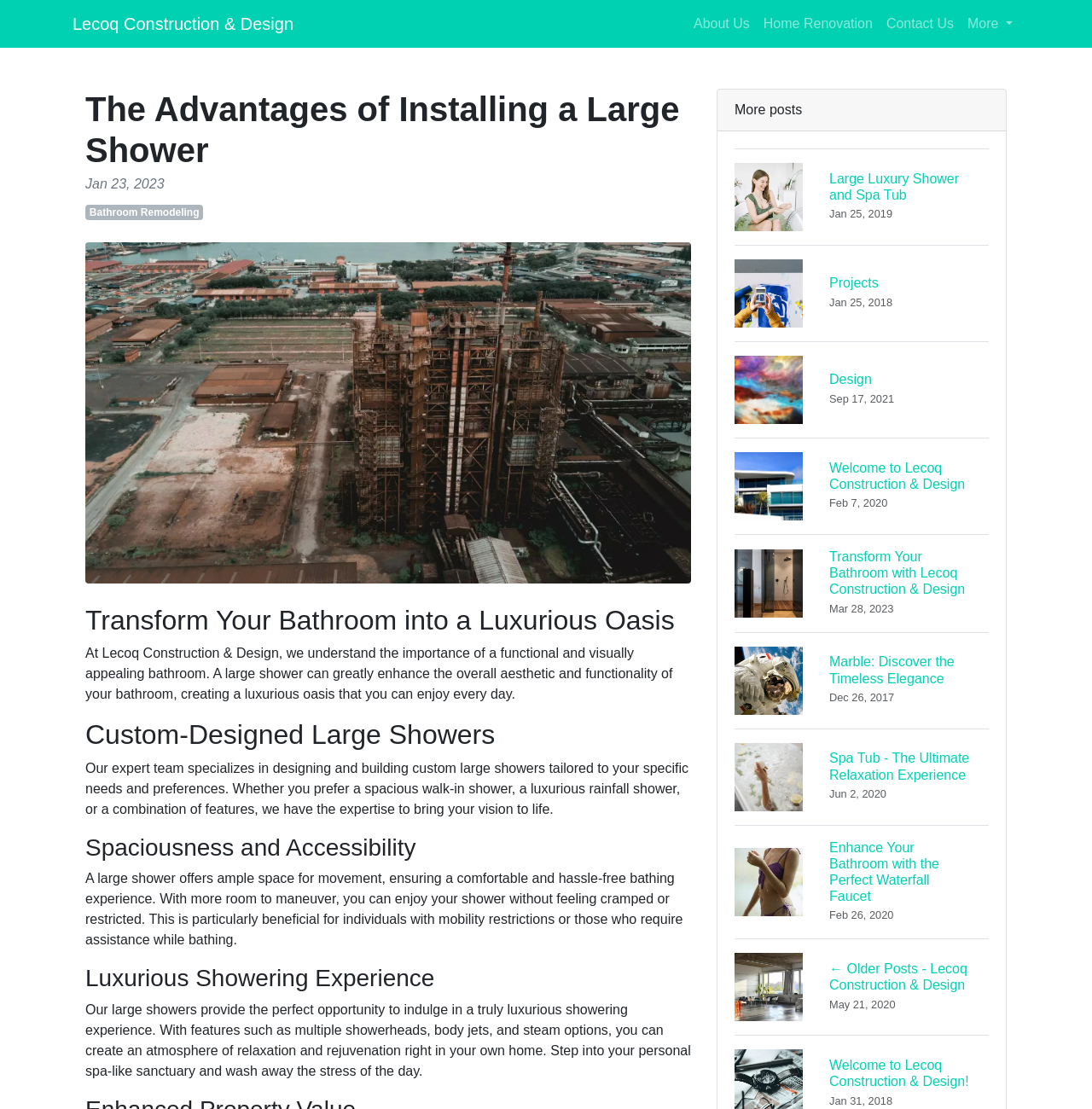Determine the bounding box coordinates for the region that must be clicked to execute the following instruction: "register for POPL".

None